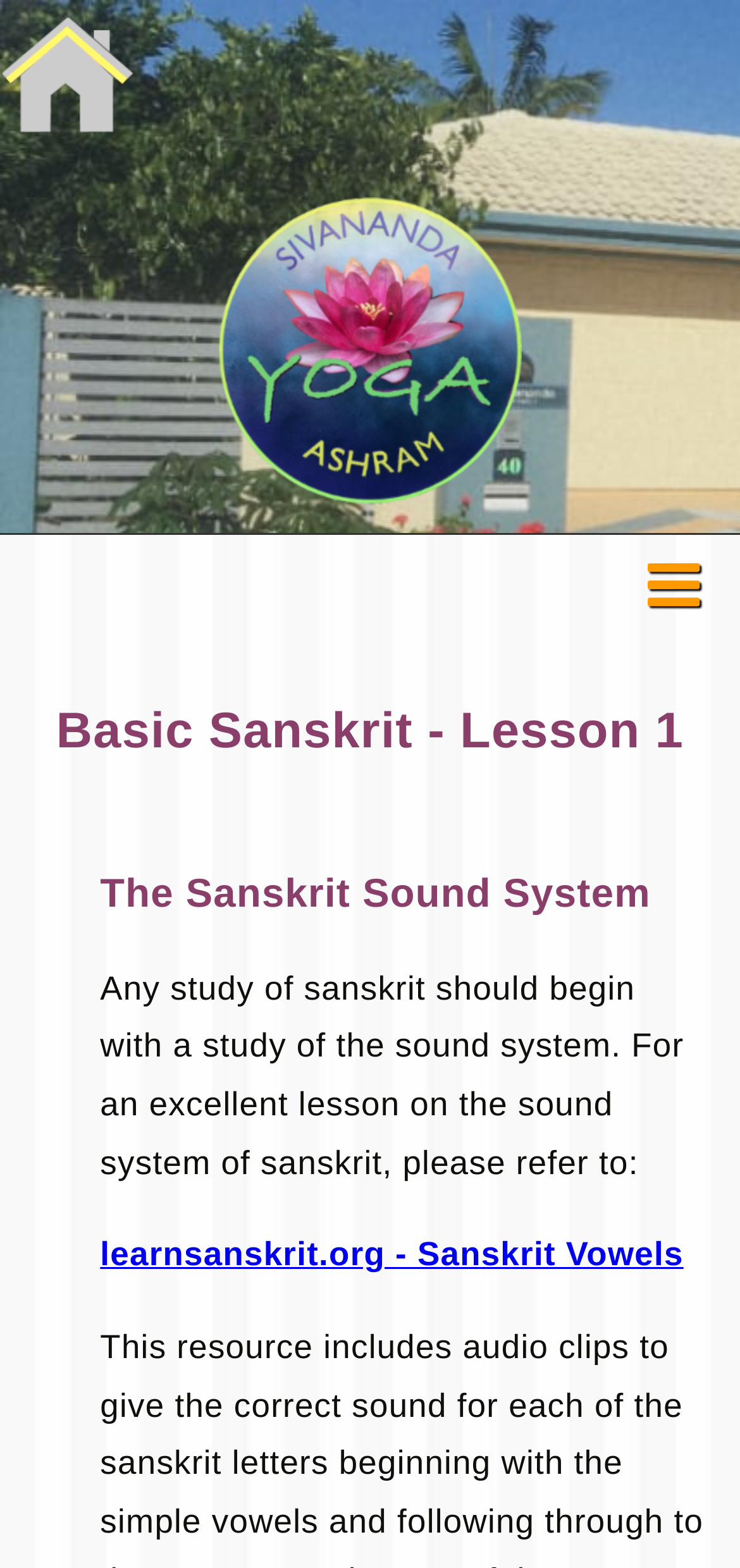How many Sanskrit lessons are listed?
Based on the screenshot, answer the question with a single word or phrase.

5